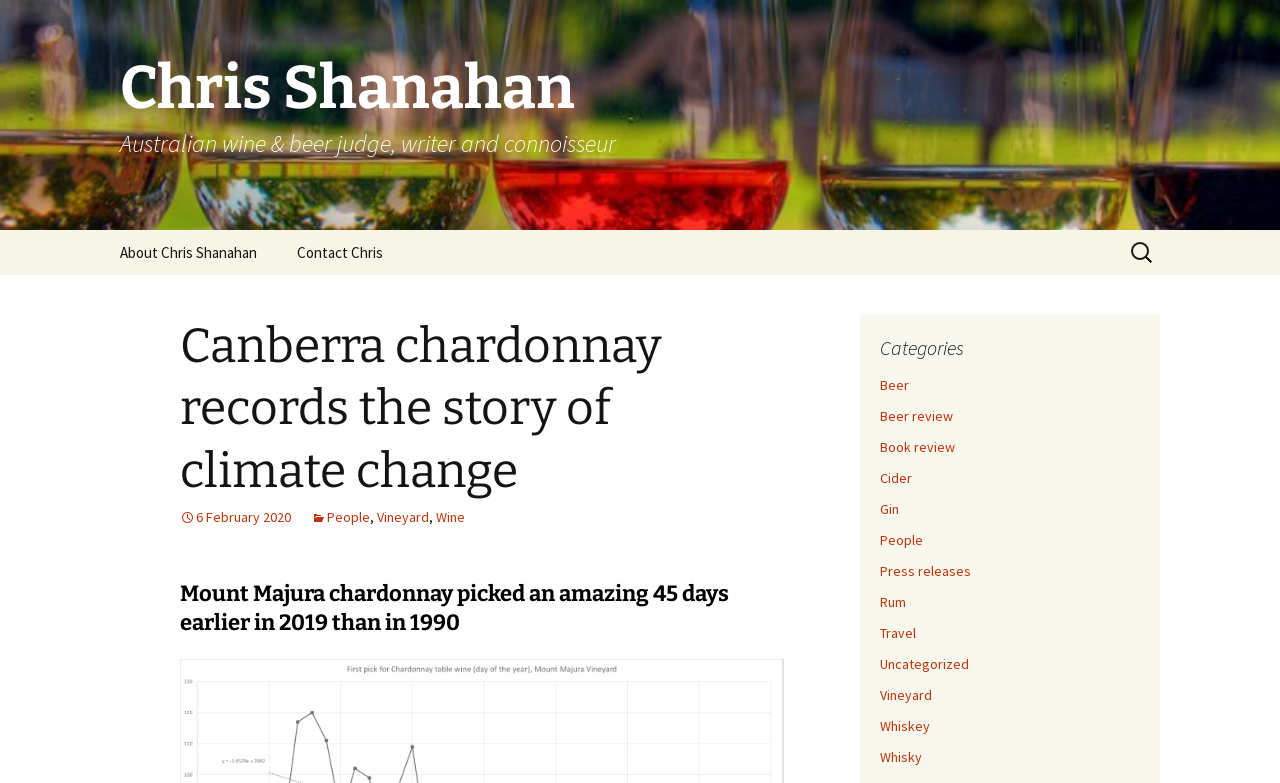Provide the bounding box coordinates of the HTML element this sentence describes: "6 February 2020".

[0.141, 0.649, 0.227, 0.672]